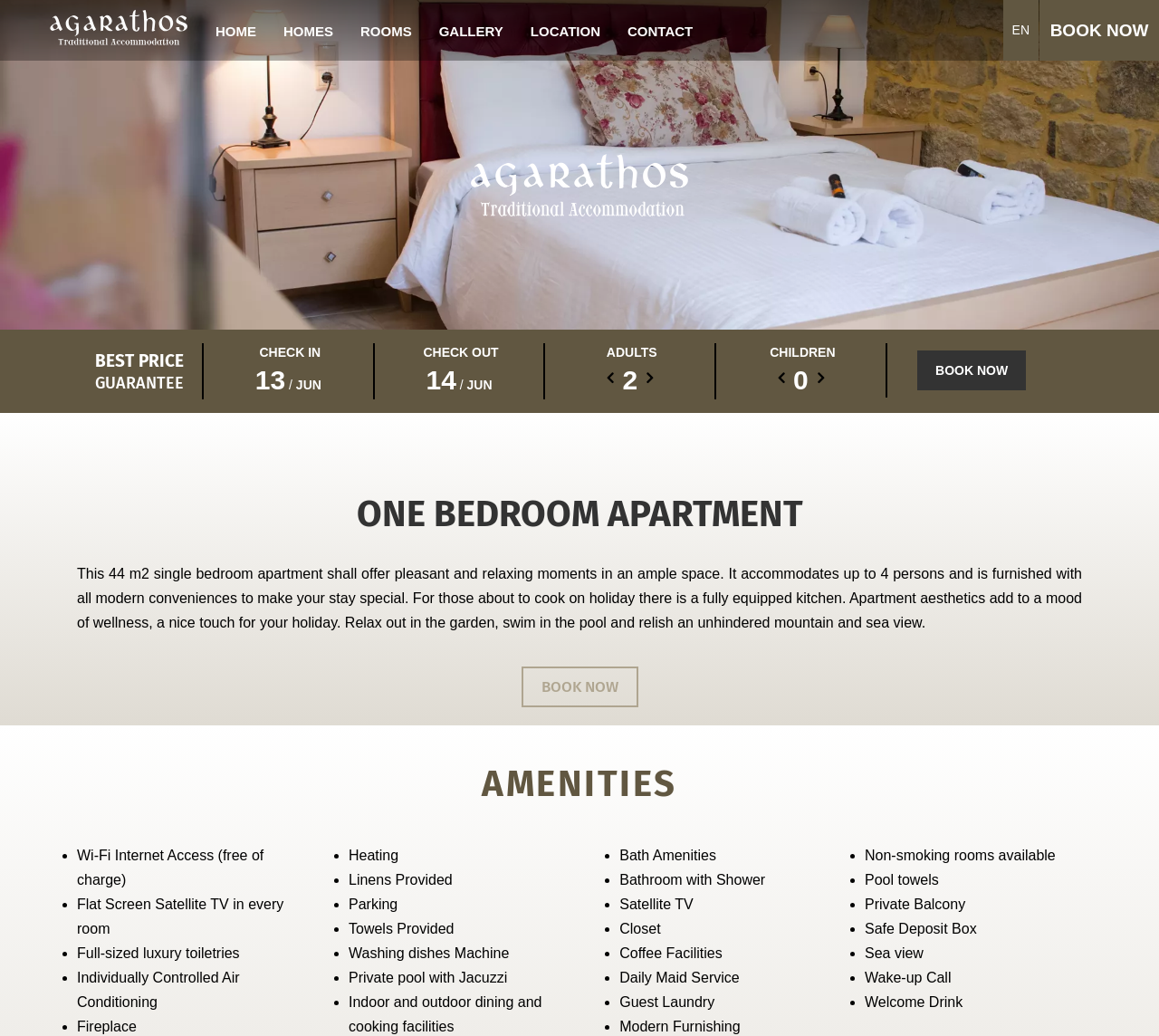Locate the bounding box coordinates of the region to be clicked to comply with the following instruction: "Book now". The coordinates must be four float numbers between 0 and 1, in the form [left, top, right, bottom].

[0.897, 0.0, 1.0, 0.059]